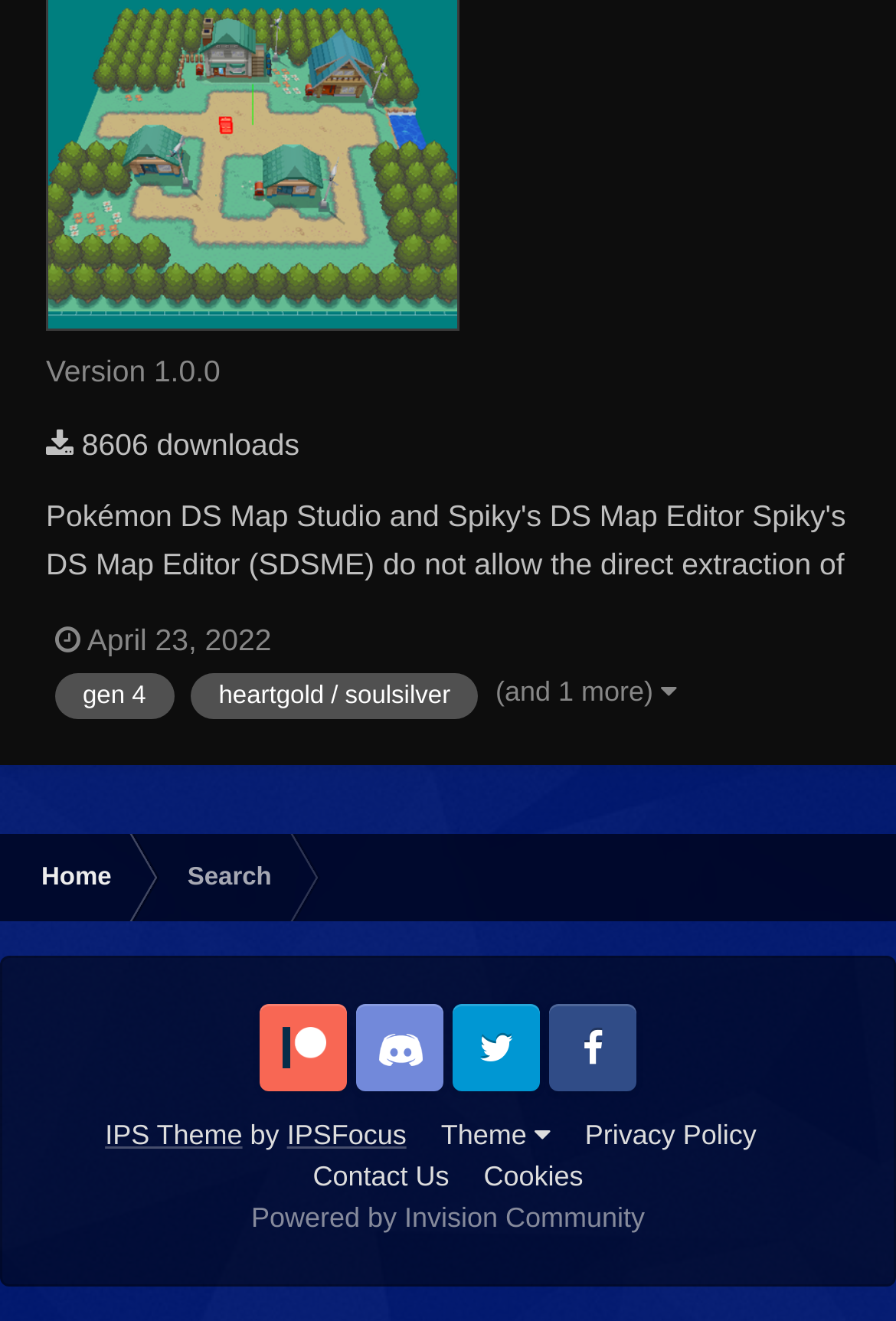What is the date of the latest update?
Analyze the image and deliver a detailed answer to the question.

The date of the latest update is displayed next to the version number, showing that the latest update was on April 23, 2022.